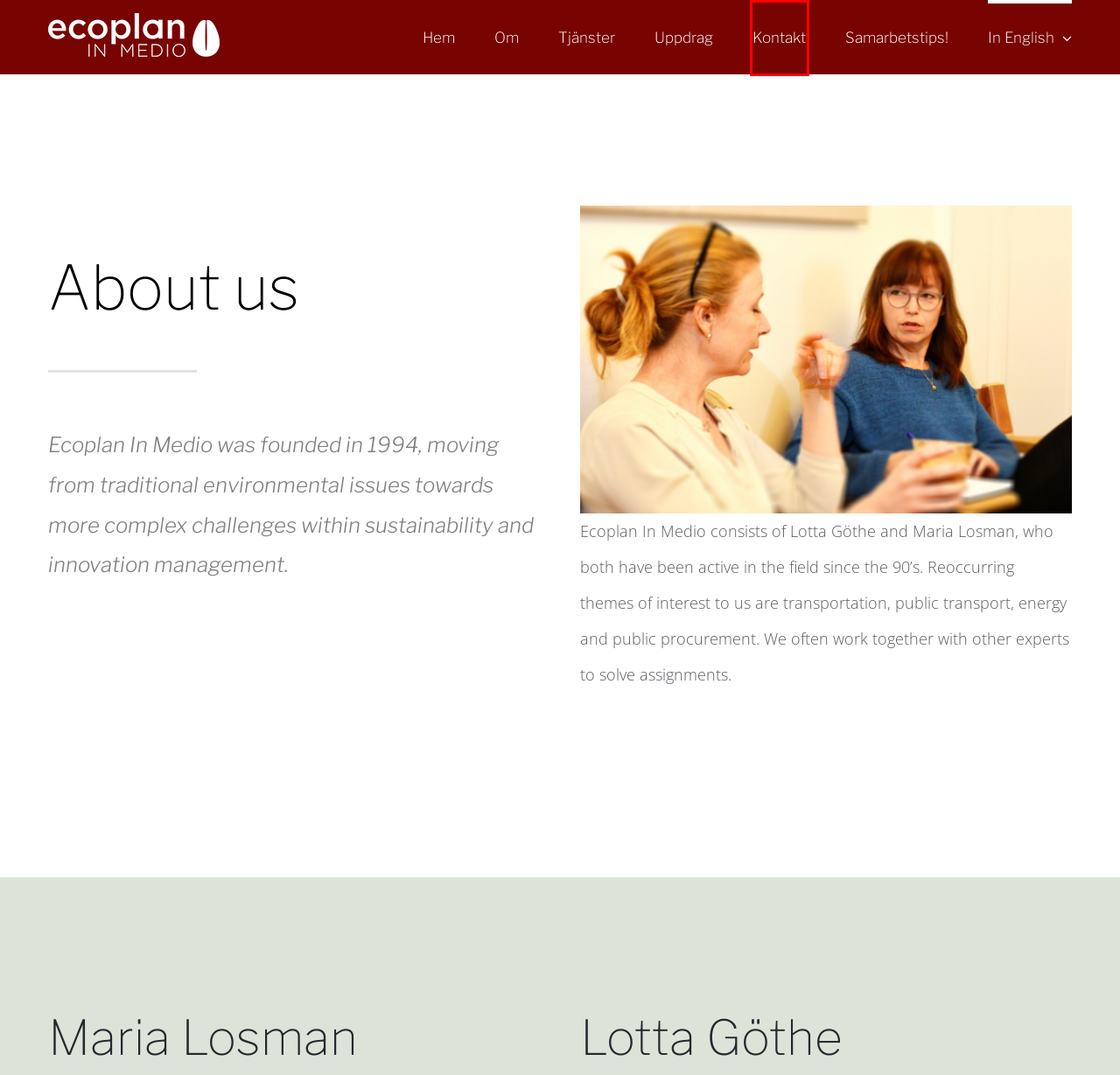Look at the screenshot of a webpage where a red rectangle bounding box is present. Choose the webpage description that best describes the new webpage after clicking the element inside the red bounding box. Here are the candidates:
A. Om – Ecoplan In Medio
B. Kontakt – Ecoplan In Medio
C. In English – Ecoplan In Medio
D. Samarbetstips! – Ecoplan In Medio
E. Welcome to SLU | Externwebben
F. Trollhättans Stad - Trollhättans stad
G. Ecoplan In Medio – ledarskap i mellanrummet
H. Uppdrag – Ecoplan In Medio

B